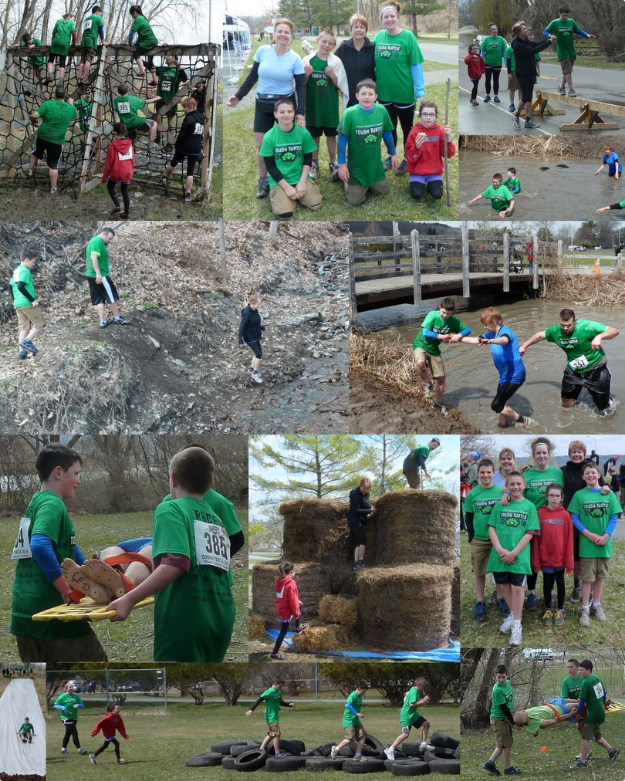Give a concise answer of one word or phrase to the question: 
What type of obstacle are the children navigating through?

Muddy water